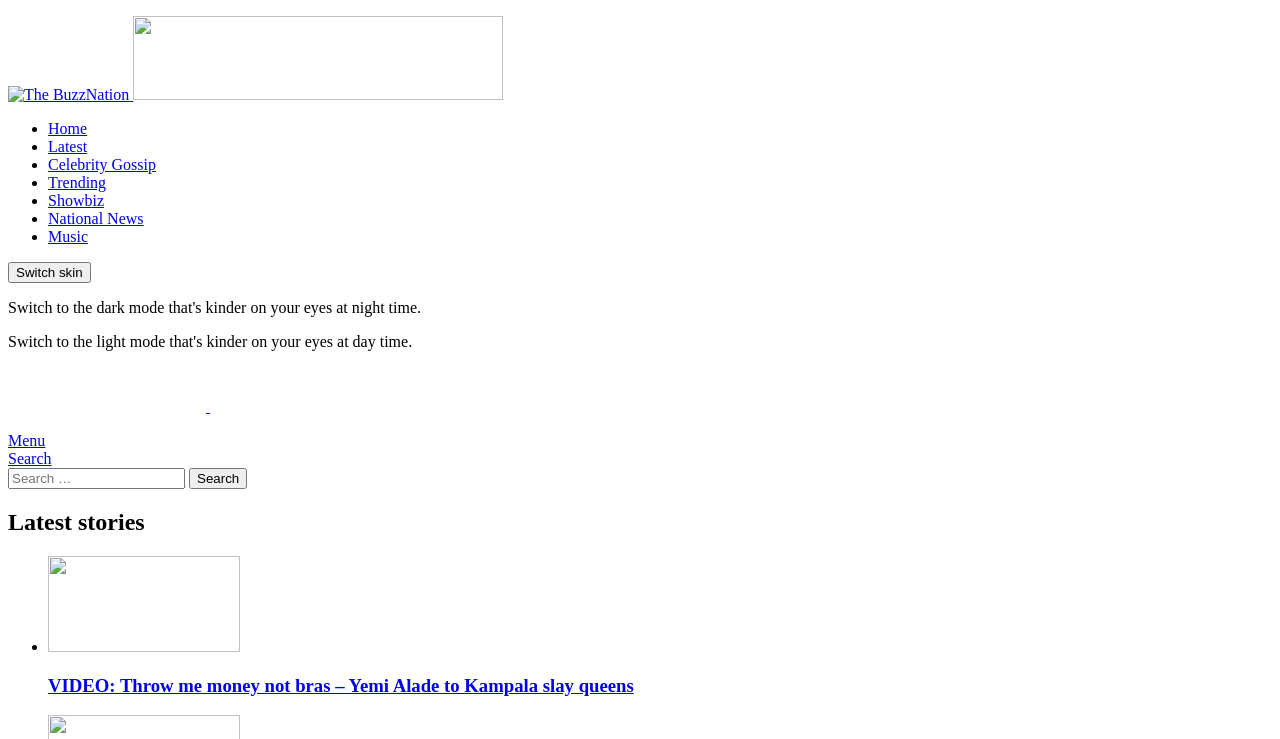Identify the bounding box for the described UI element. Provide the coordinates in (top-left x, top-left y, bottom-right x, bottom-right y) format with values ranging from 0 to 1: National News

[0.038, 0.284, 0.112, 0.307]